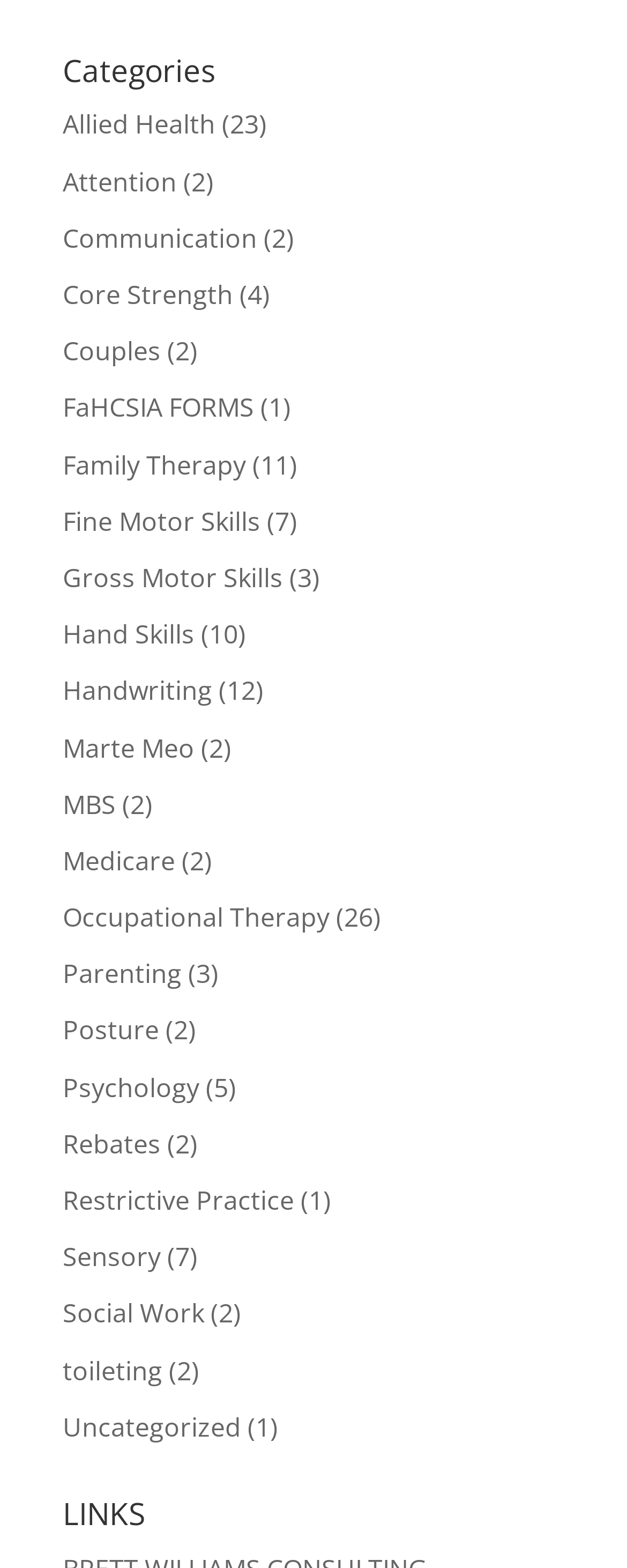Is there a category for 'Medicare'?
Using the image, give a concise answer in the form of a single word or short phrase.

Yes